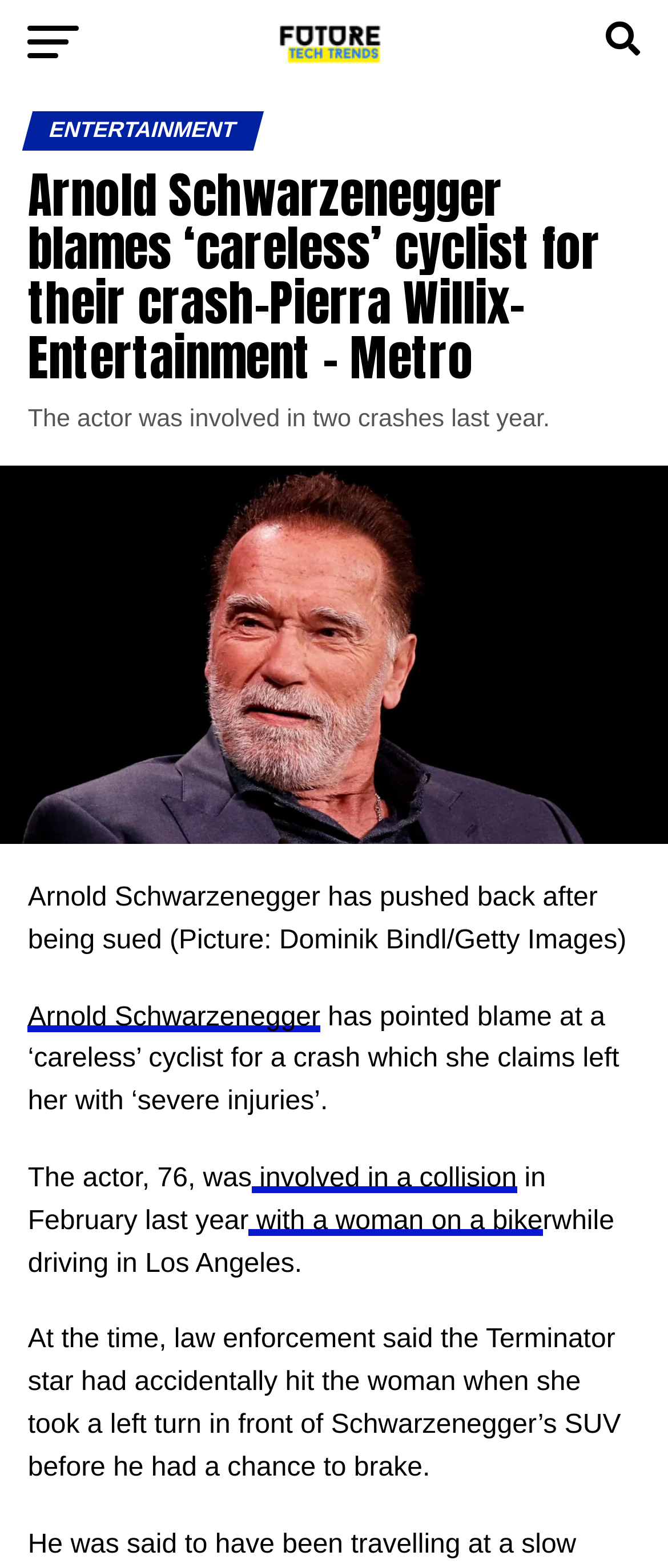What is the occupation of the person mentioned in the article?
Deliver a detailed and extensive answer to the question.

The answer can be inferred from the text 'The actor was involved in two crashes last year.' which is located at the top of the webpage.